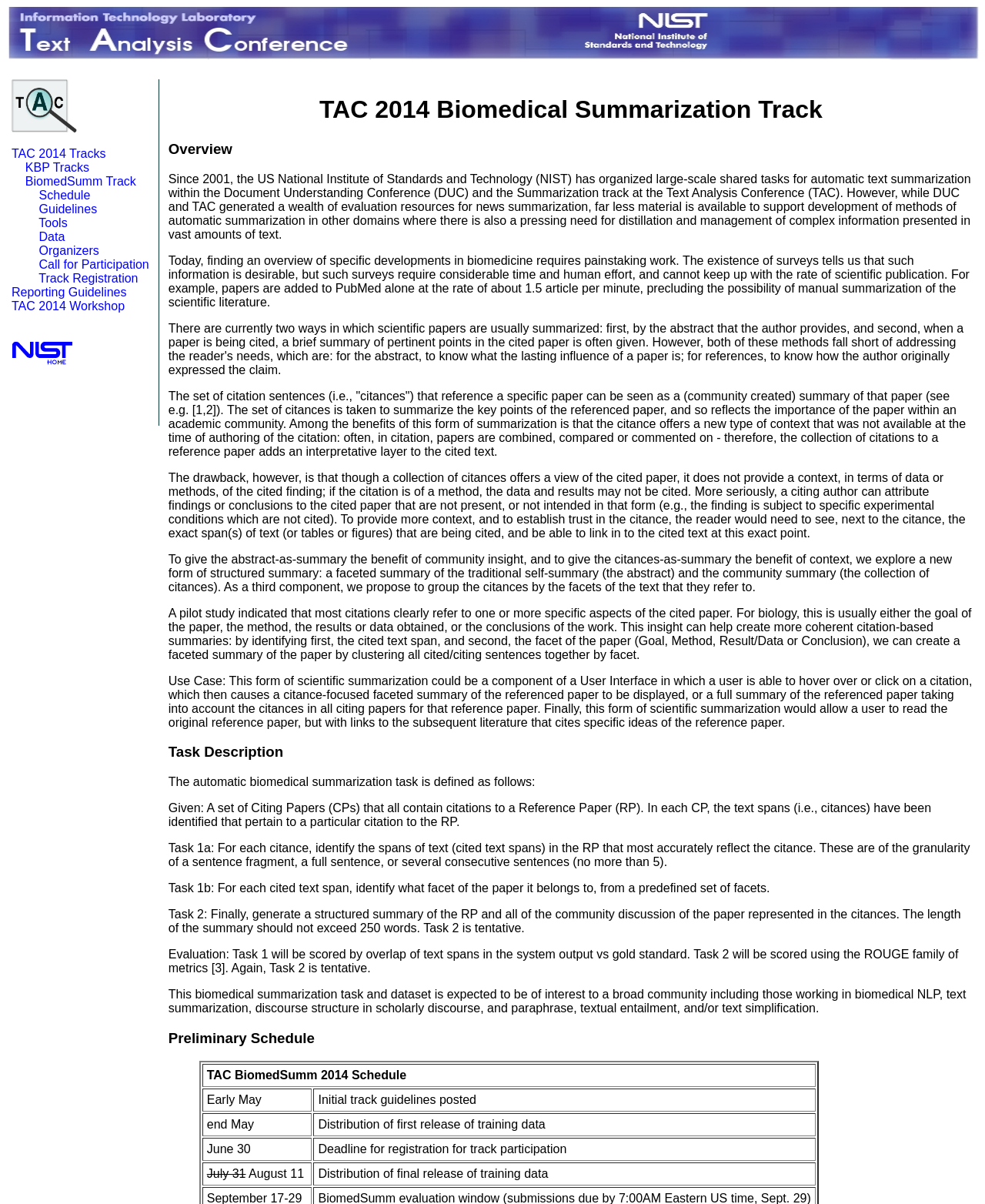What is the maximum length of the summary in Task 2?
Answer with a single word or short phrase according to what you see in the image.

250 words